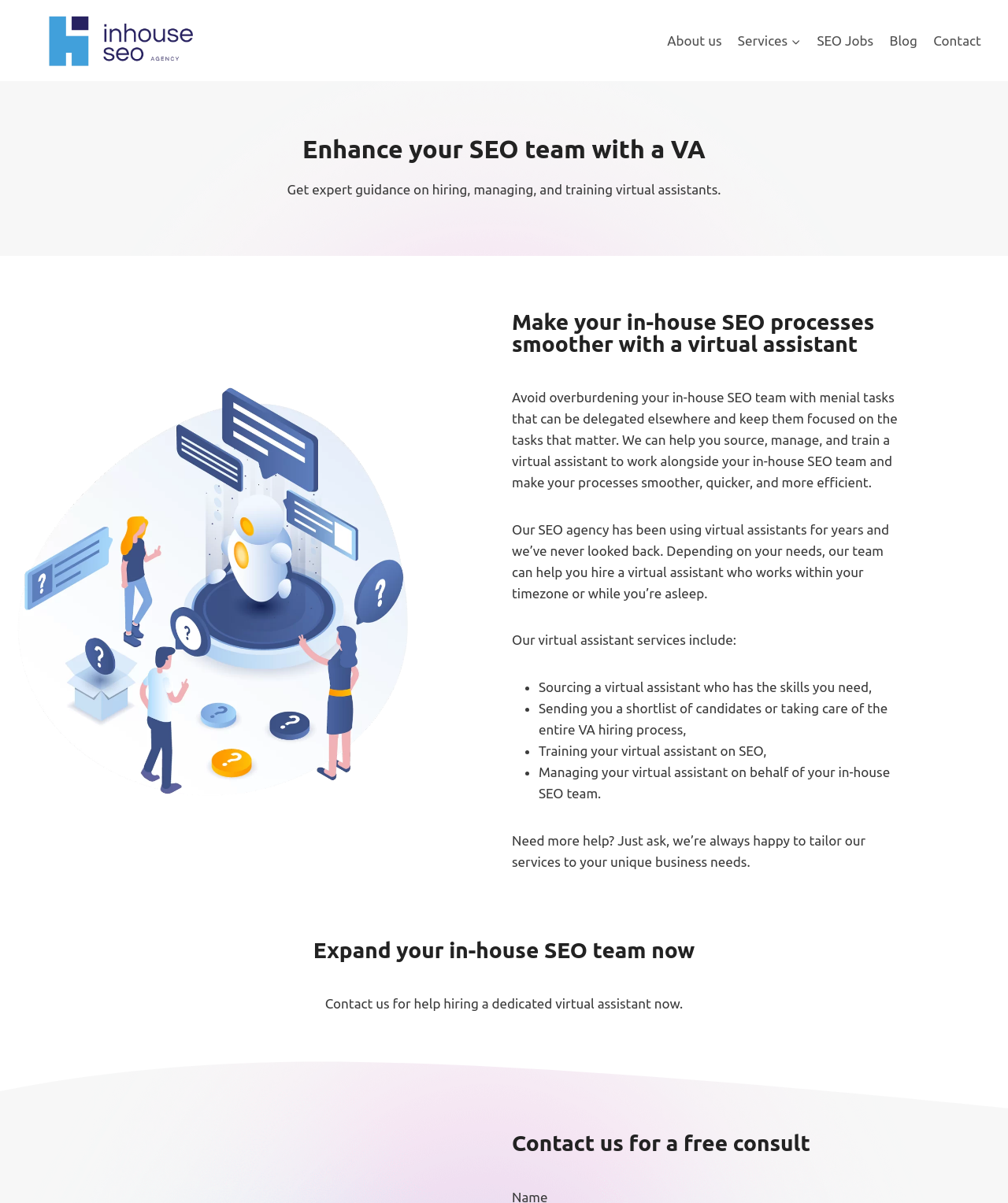What is the benefit of hiring a virtual assistant?
Refer to the image and offer an in-depth and detailed answer to the question.

The webpage suggests that hiring a virtual assistant can help smoothen in-house SEO processes by delegating menial tasks to the virtual assistant, allowing the in-house SEO team to focus on more important tasks. This can lead to more efficient and quicker processes.